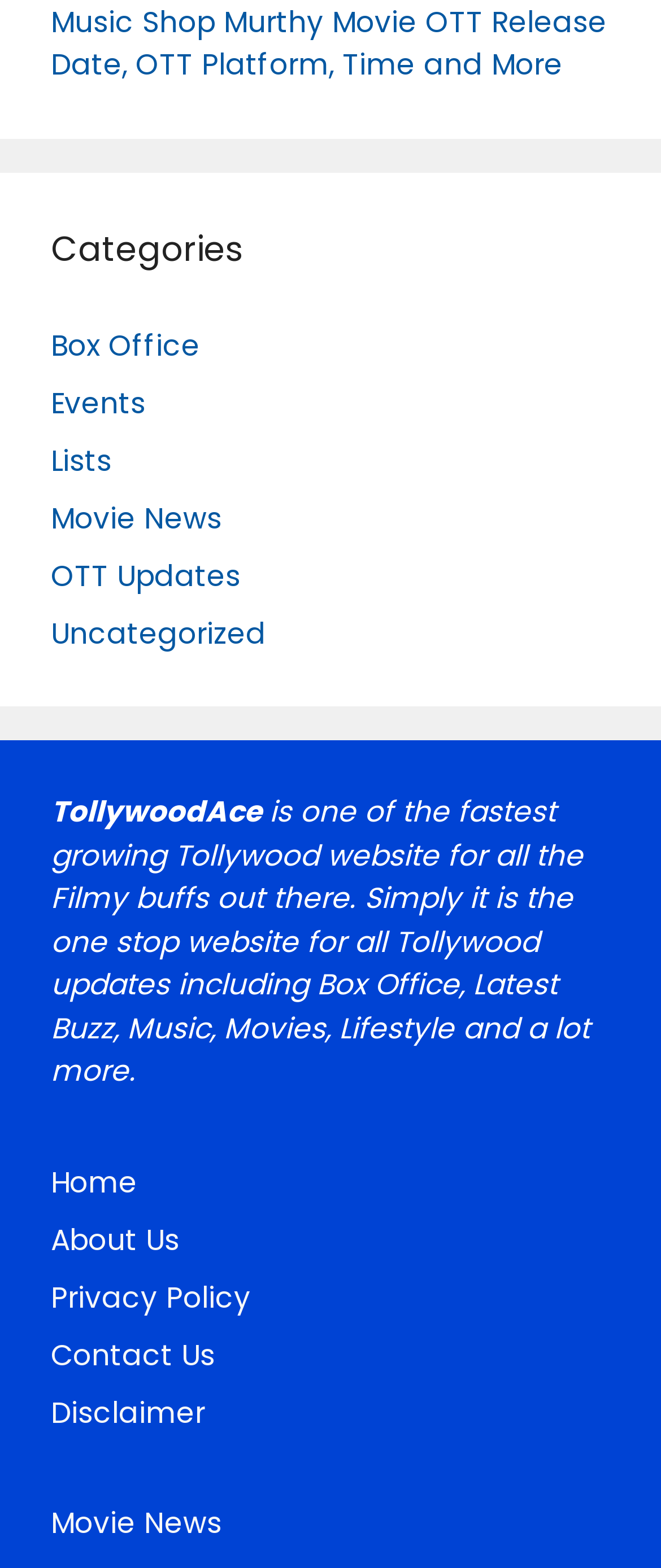Determine the bounding box coordinates for the clickable element to execute this instruction: "Check Movie News". Provide the coordinates as four float numbers between 0 and 1, i.e., [left, top, right, bottom].

[0.077, 0.958, 0.336, 0.984]